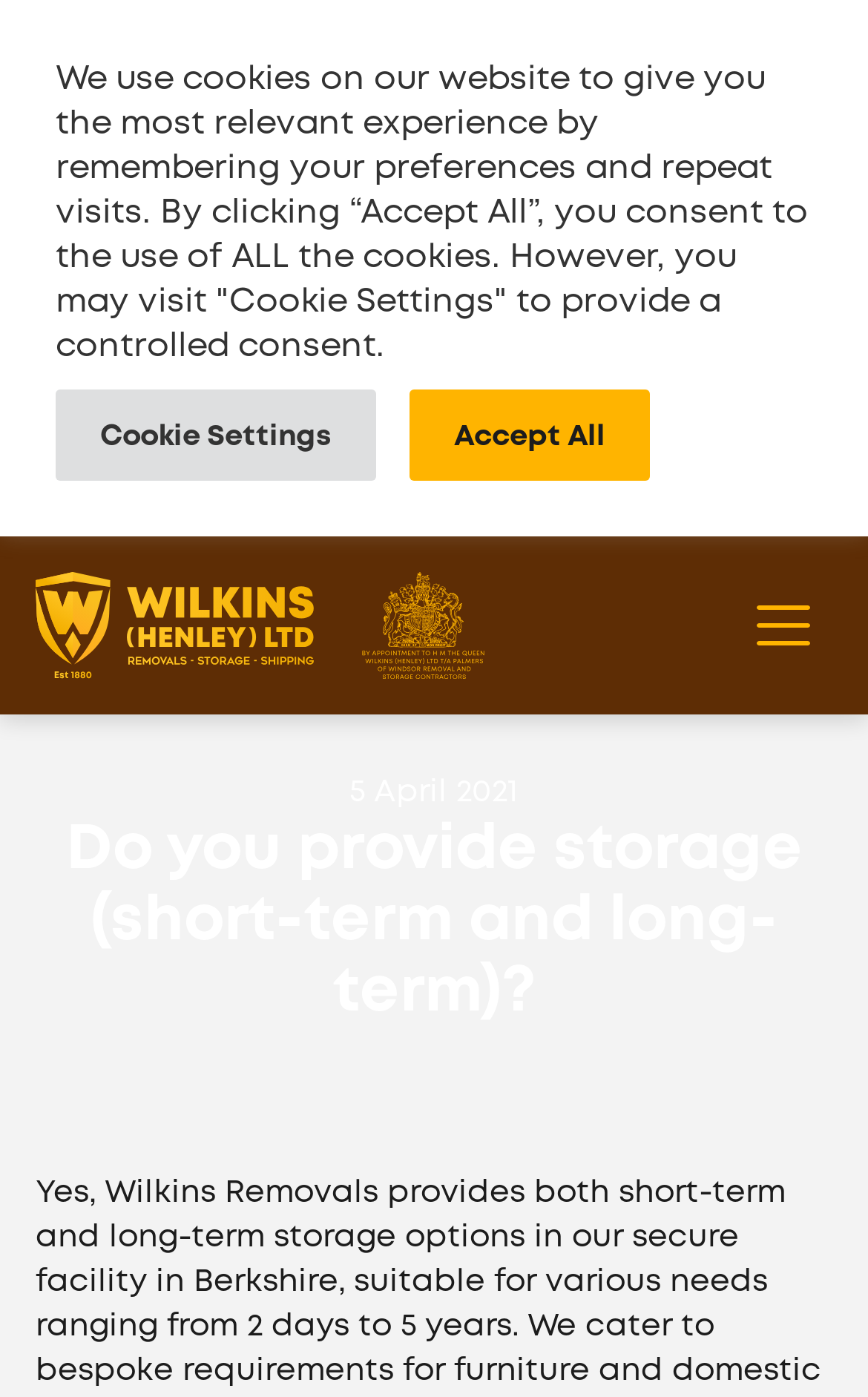Please identify the bounding box coordinates of the area that needs to be clicked to fulfill the following instruction: "view Our Services."

[0.0, 0.588, 1.0, 0.66]